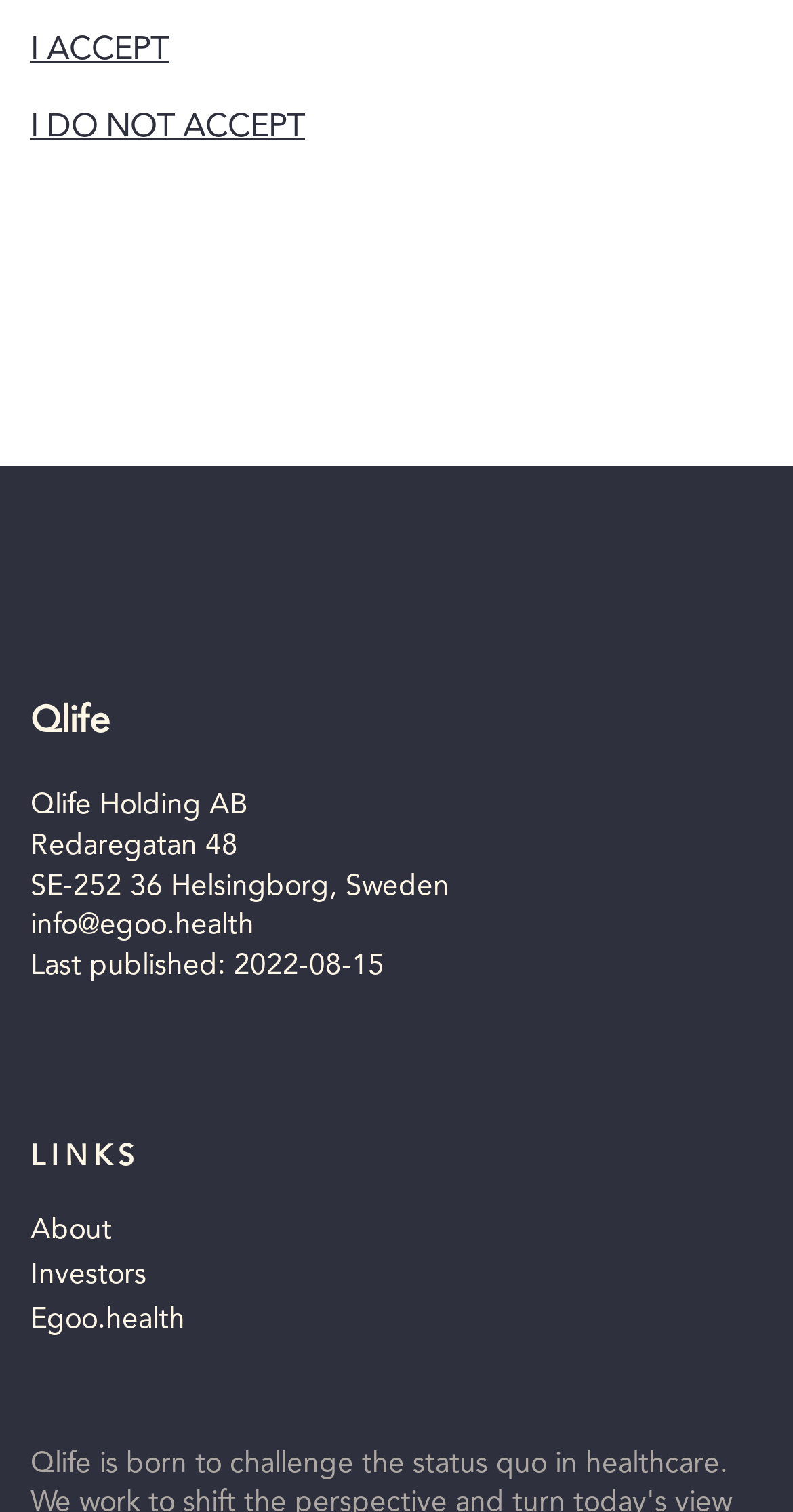What is the company name?
Kindly offer a comprehensive and detailed response to the question.

The company name can be found in the static text element 'Qlife Holding AB' located at the top of the webpage, below the main heading 'Qlife'.